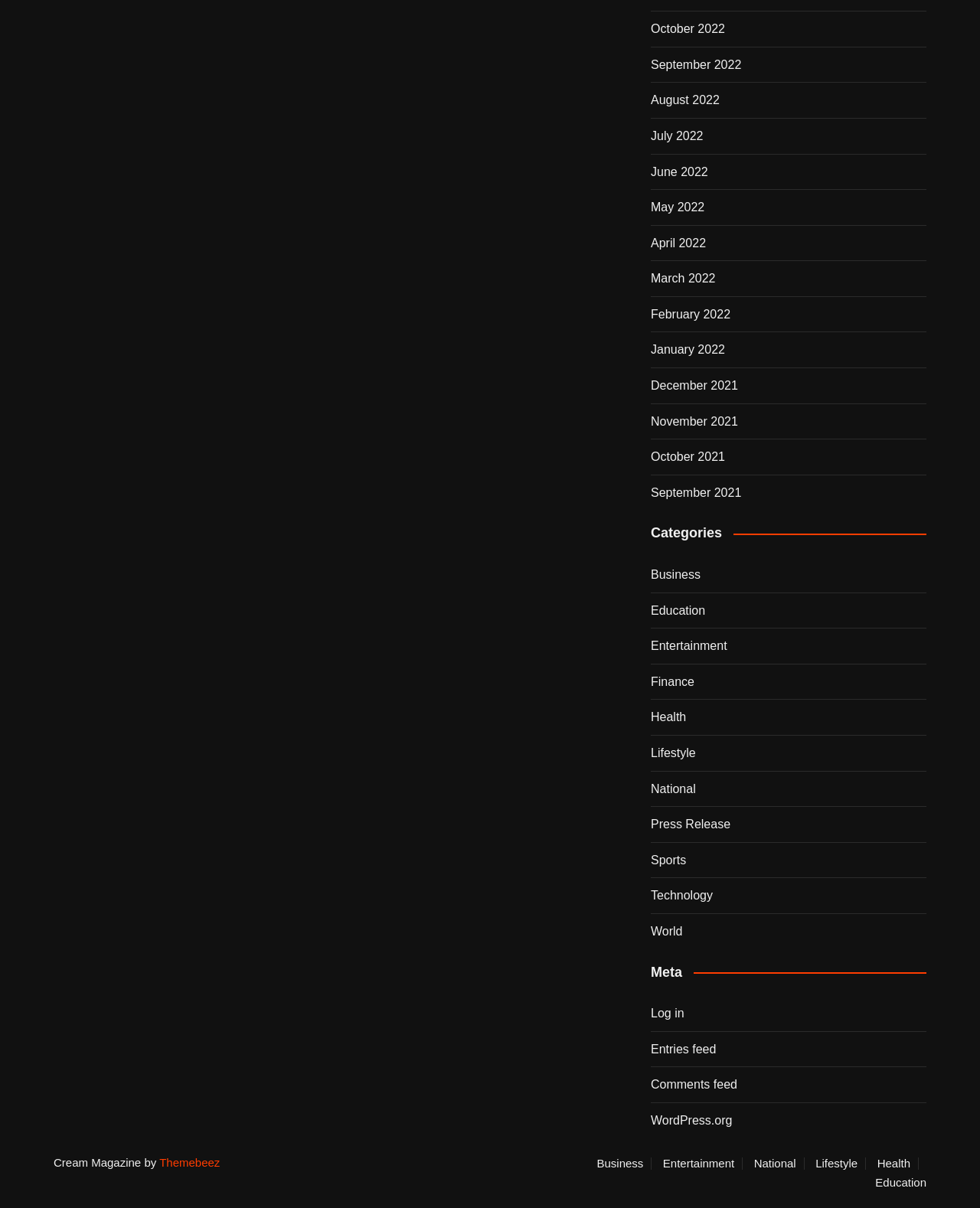Respond to the question below with a single word or phrase:
How many feeds are available on the webpage?

2